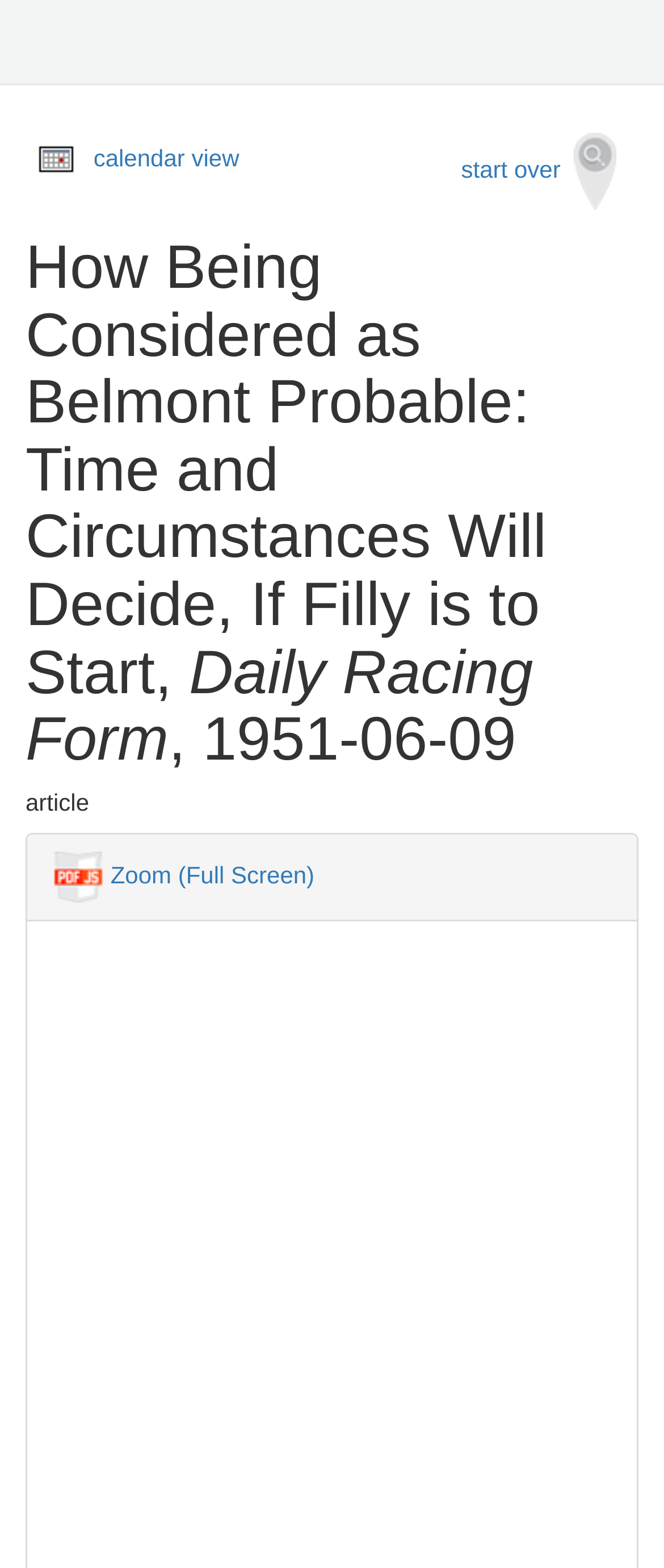What is the format of the article?
Answer the question with just one word or phrase using the image.

PDF